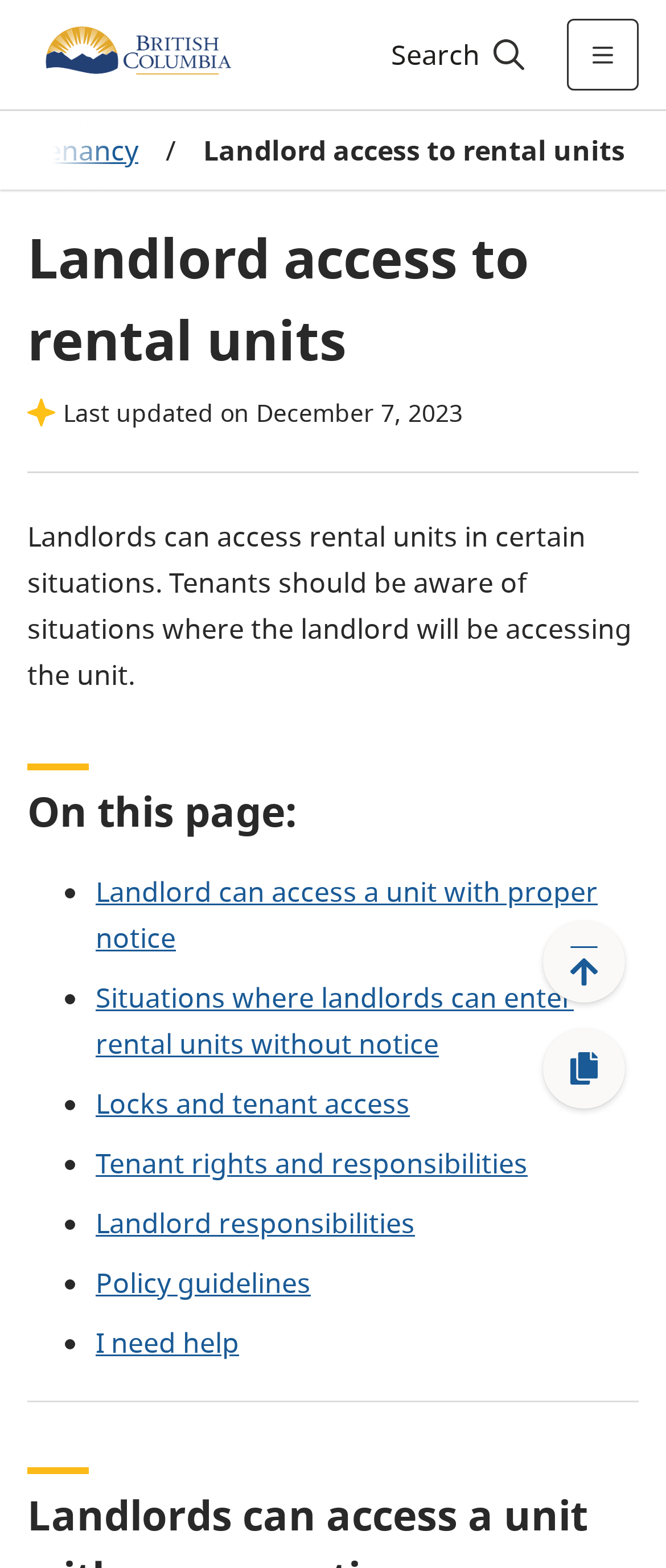Pinpoint the bounding box coordinates of the area that should be clicked to complete the following instruction: "Search the website". The coordinates must be given as four float numbers between 0 and 1, i.e., [left, top, right, bottom].

[0.551, 0.021, 0.81, 0.049]